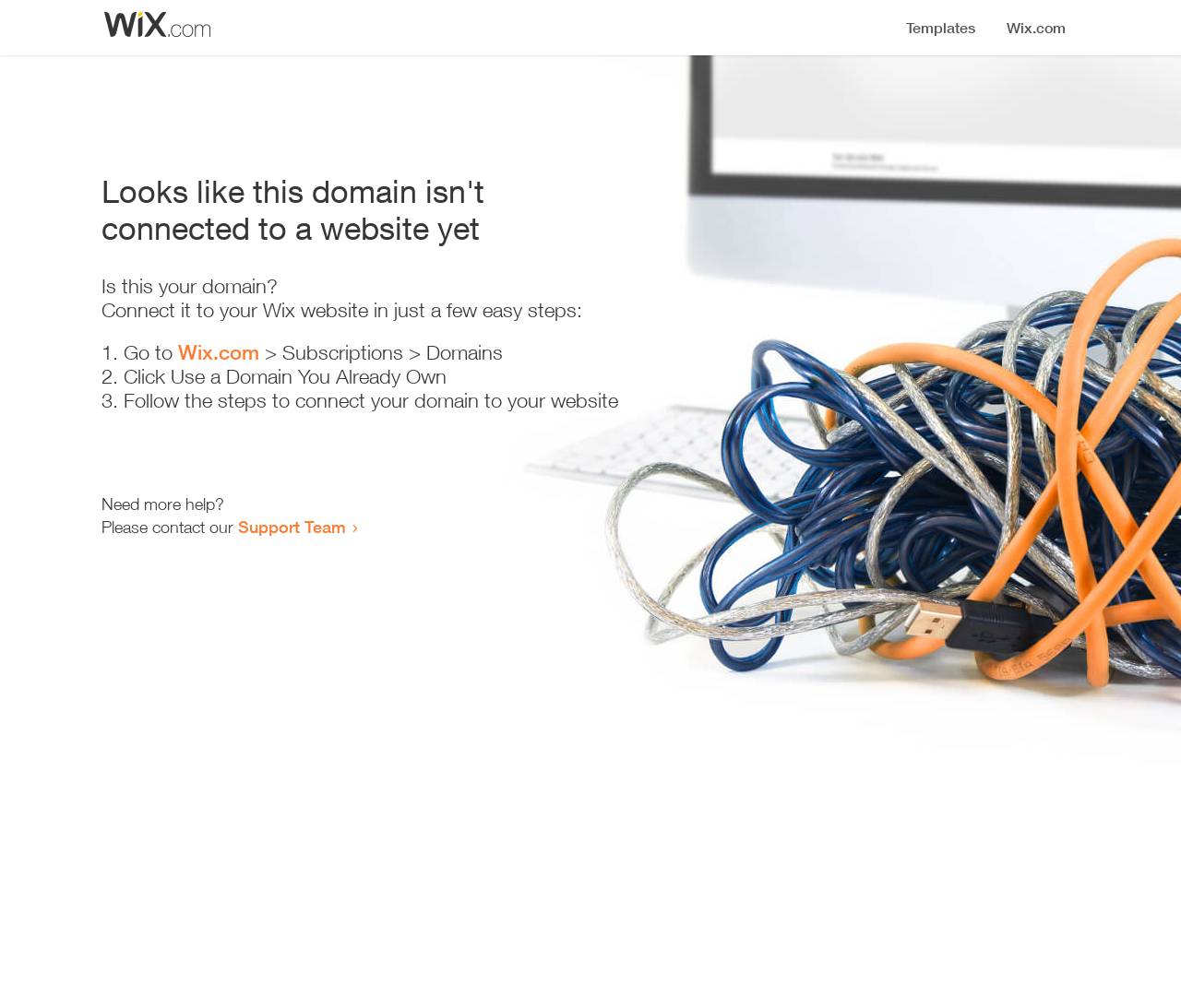Give a one-word or phrase response to the following question: Where can I find the subscriptions and domains section?

Wix.com